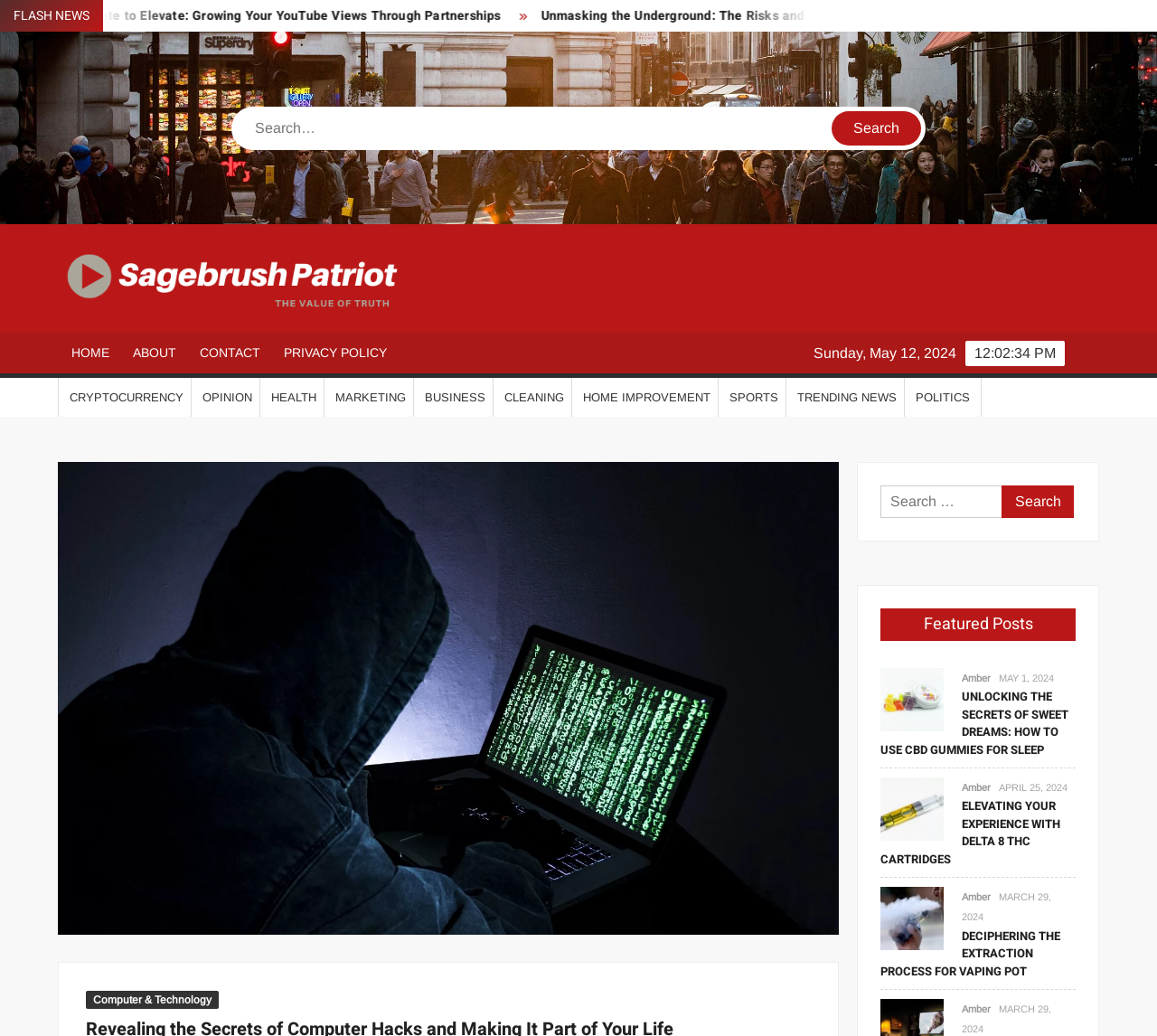Find the bounding box coordinates for the HTML element described as: "PROGRAMS". The coordinates should consist of four float values between 0 and 1, i.e., [left, top, right, bottom].

None